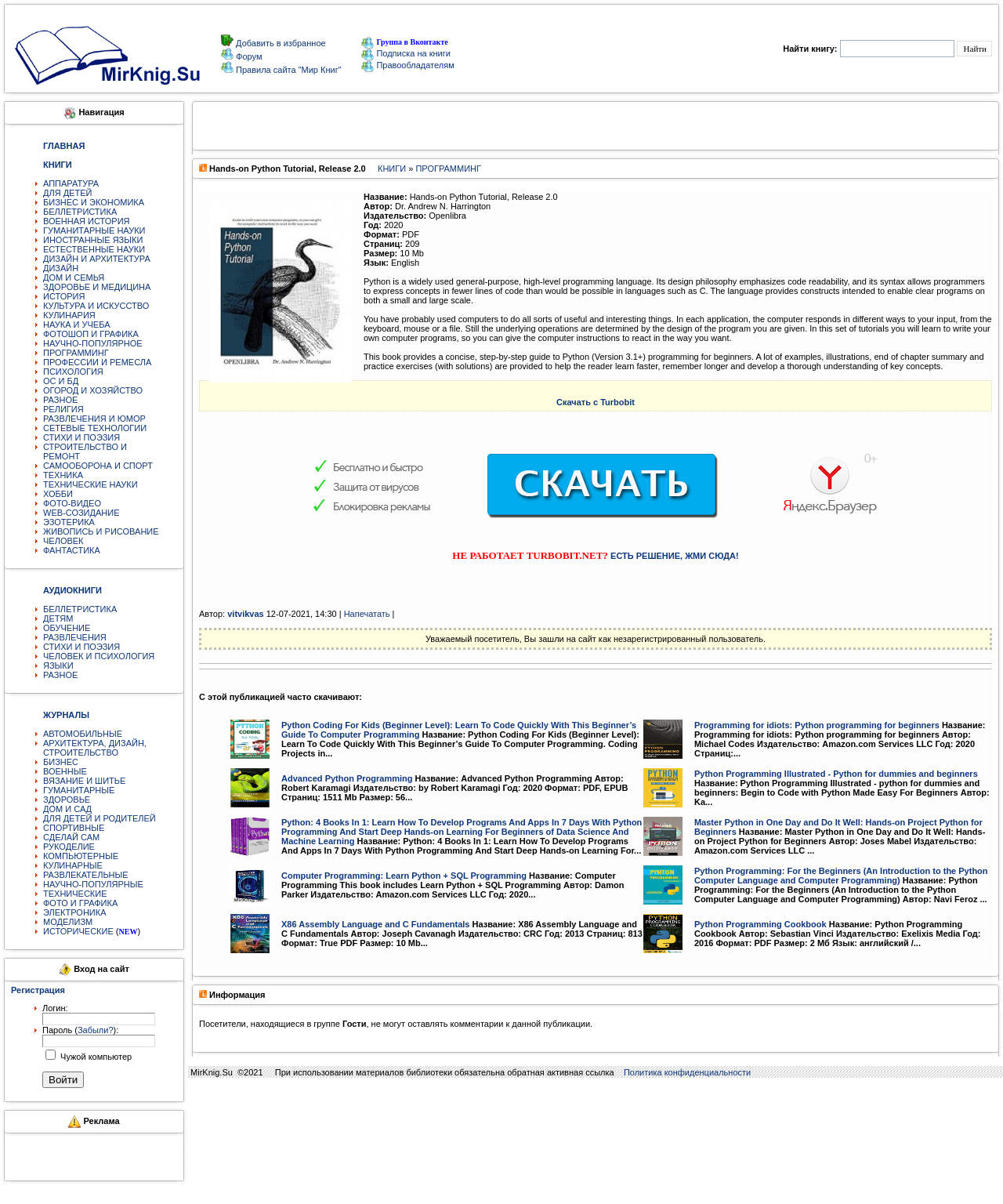Please mark the clickable region by giving the bounding box coordinates needed to complete this instruction: "Search for a book".

[0.837, 0.033, 0.951, 0.047]